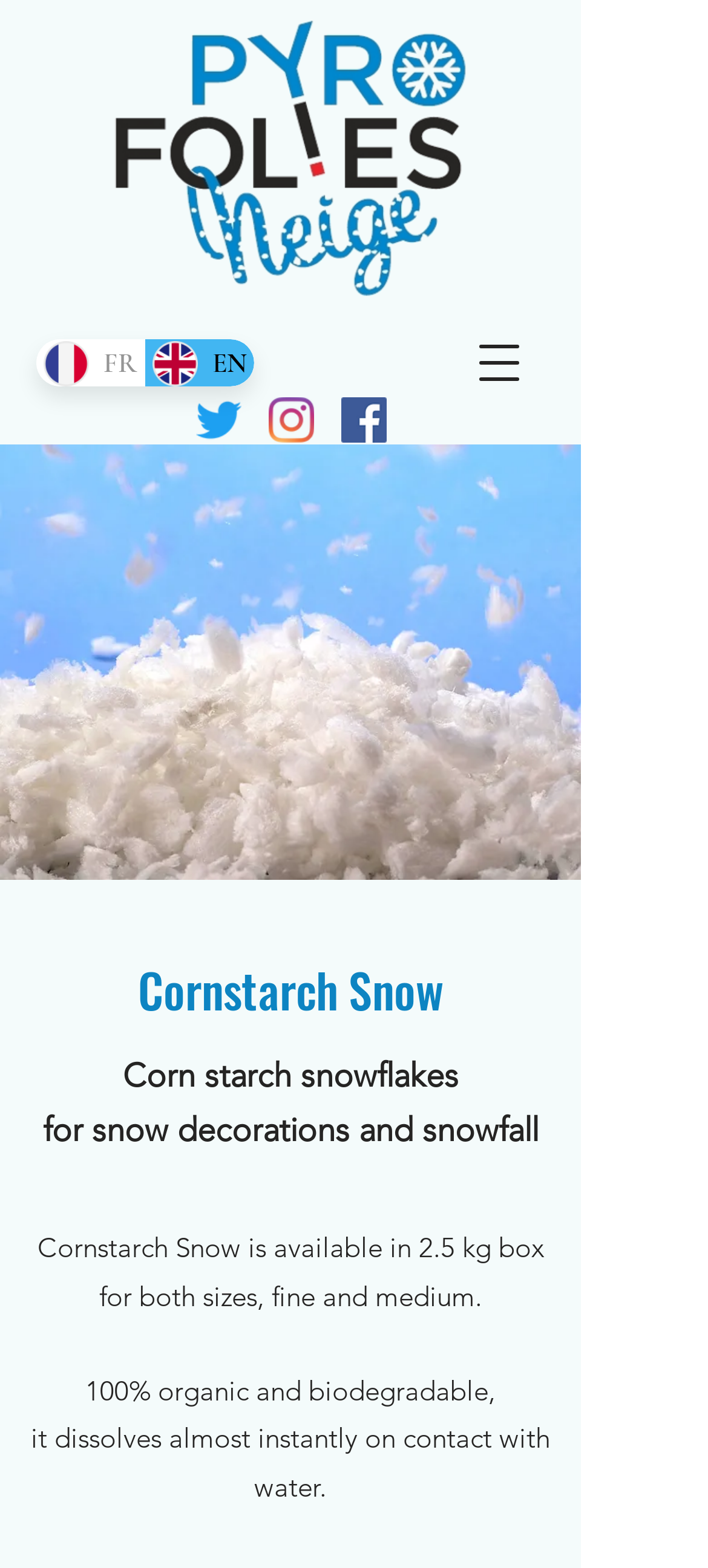What is the product shown on the webpage?
Based on the image, answer the question with as much detail as possible.

I found this answer by looking at the heading and image on the webpage, which clearly shows a product called Cornstarch Snow, which is a type of artificial snow made from cornstarch.